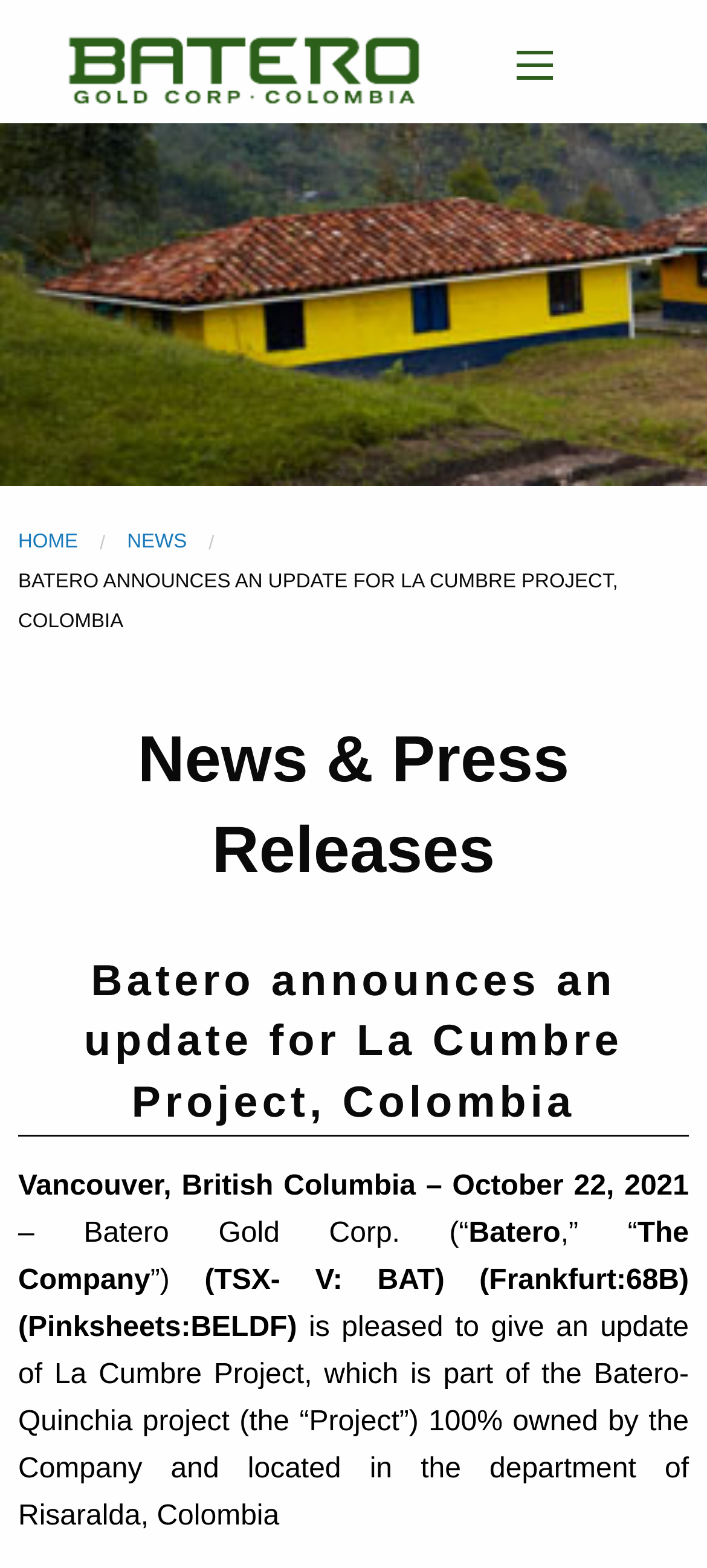Answer the question below with a single word or a brief phrase: 
What is the company name?

Batero Gold Corp.